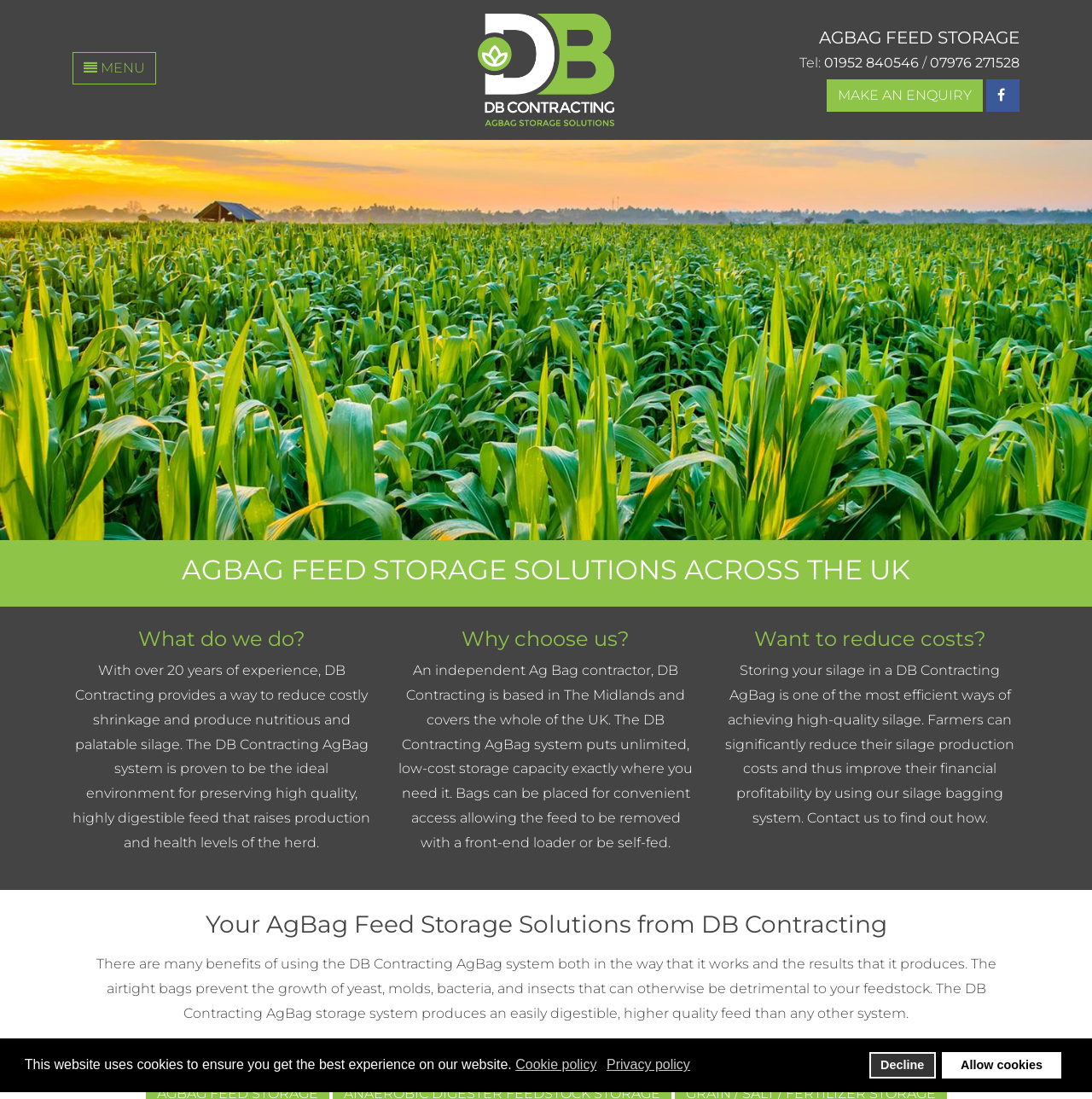Explain the webpage's layout and main content in detail.

The webpage is about DB Contracting, a company that provides AgBag feed storage solutions across the UK. At the top of the page, there is a dialog box for cookie consent with three buttons: "cookie policy", "privacy policy", and "allow cookies" or "deny cookies". 

On the top left, there is a menu button with a hamburger icon. Next to it, there is a logo of DB Contracting, which is an image. The company name "AGBAG FEED STORAGE" is displayed prominently in a heading above the logo. 

On the top right, there is a section with contact information, including a phone number and a mobile number. There is also a "MAKE AN ENQUIRY" button and a link to the company's Facebook page. 

Below the top section, there is a large image of an AgBag maize field. 

The main content of the page is divided into four sections. The first section has a heading "What do we do?" and describes the company's experience and the benefits of its AgBag system. The second section has a heading "Why choose us?" and explains why DB Contracting is a good choice for AgBag feed storage solutions. The third section has a heading "Want to reduce costs?" and discusses how the company's system can help farmers reduce their silage production costs. The fourth section has a heading "Your AgBag Feed Storage Solutions from DB Contracting" and describes the benefits of using the company's AgBag system. 

At the bottom of the page, there is a call-to-action to find out more about the services offered by DB Contracting.